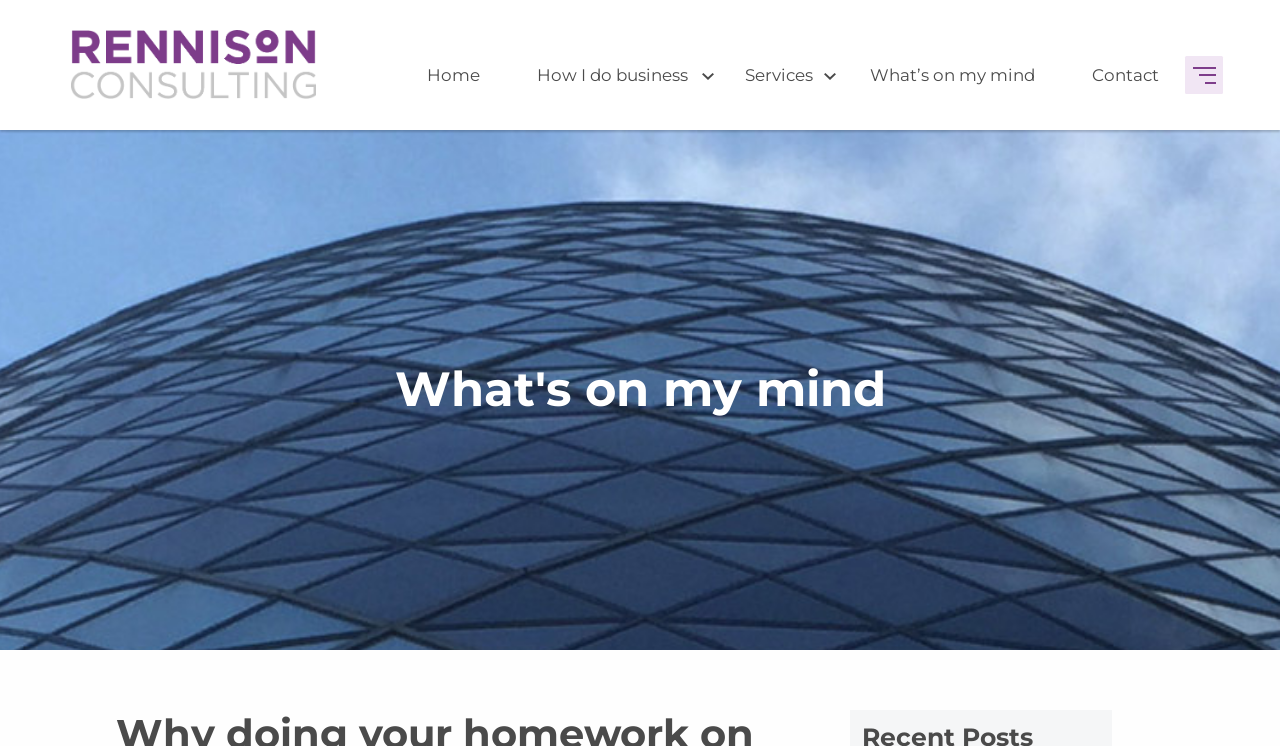Please extract and provide the main headline of the webpage.

What's on my mind